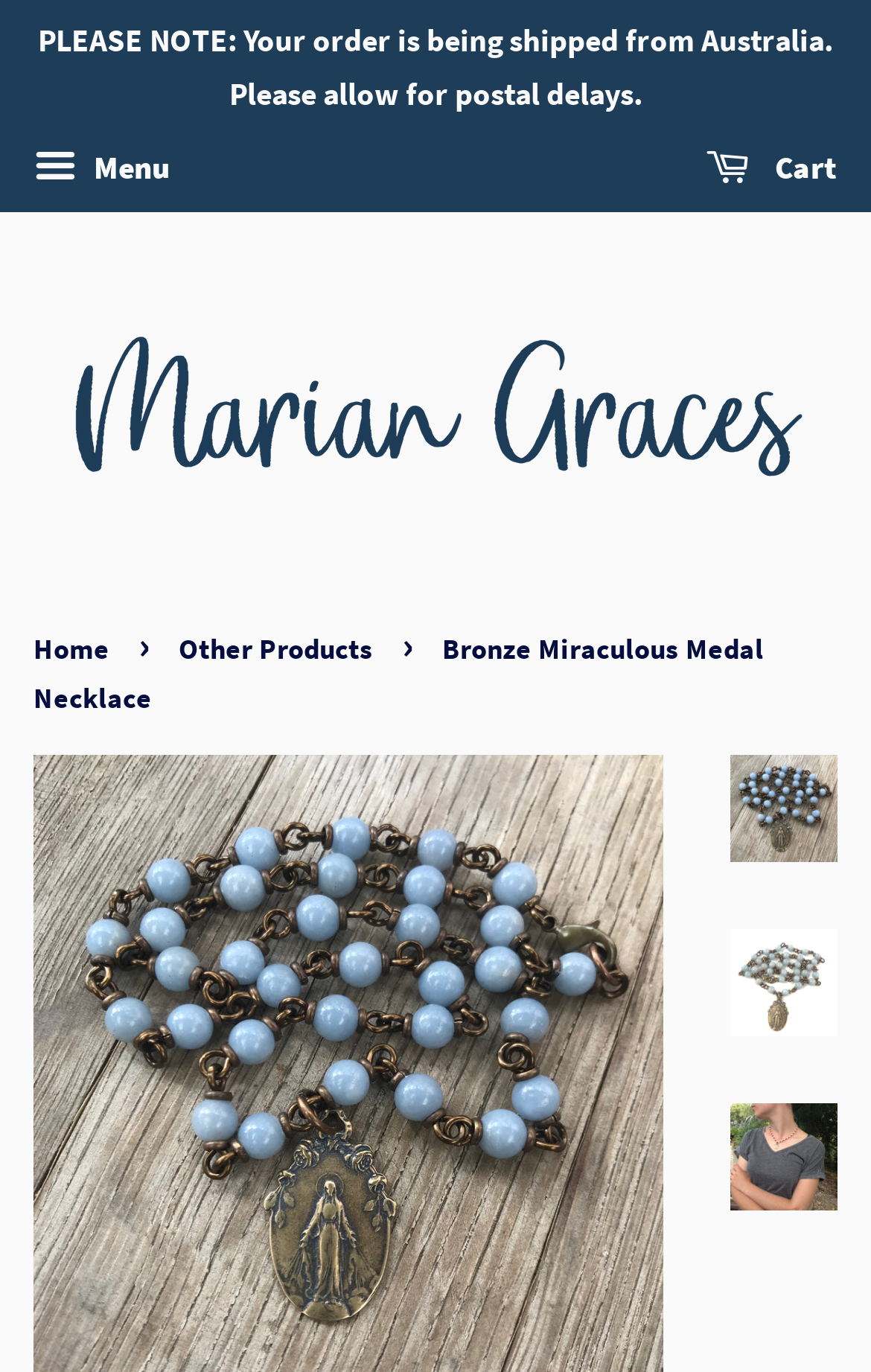Carefully observe the image and respond to the question with a detailed answer:
What is the shipping origin?

The answer can be found in the static text element at the top of the page, which says 'PLEASE NOTE: Your order is being shipped from Australia. Please allow for postal delays.'